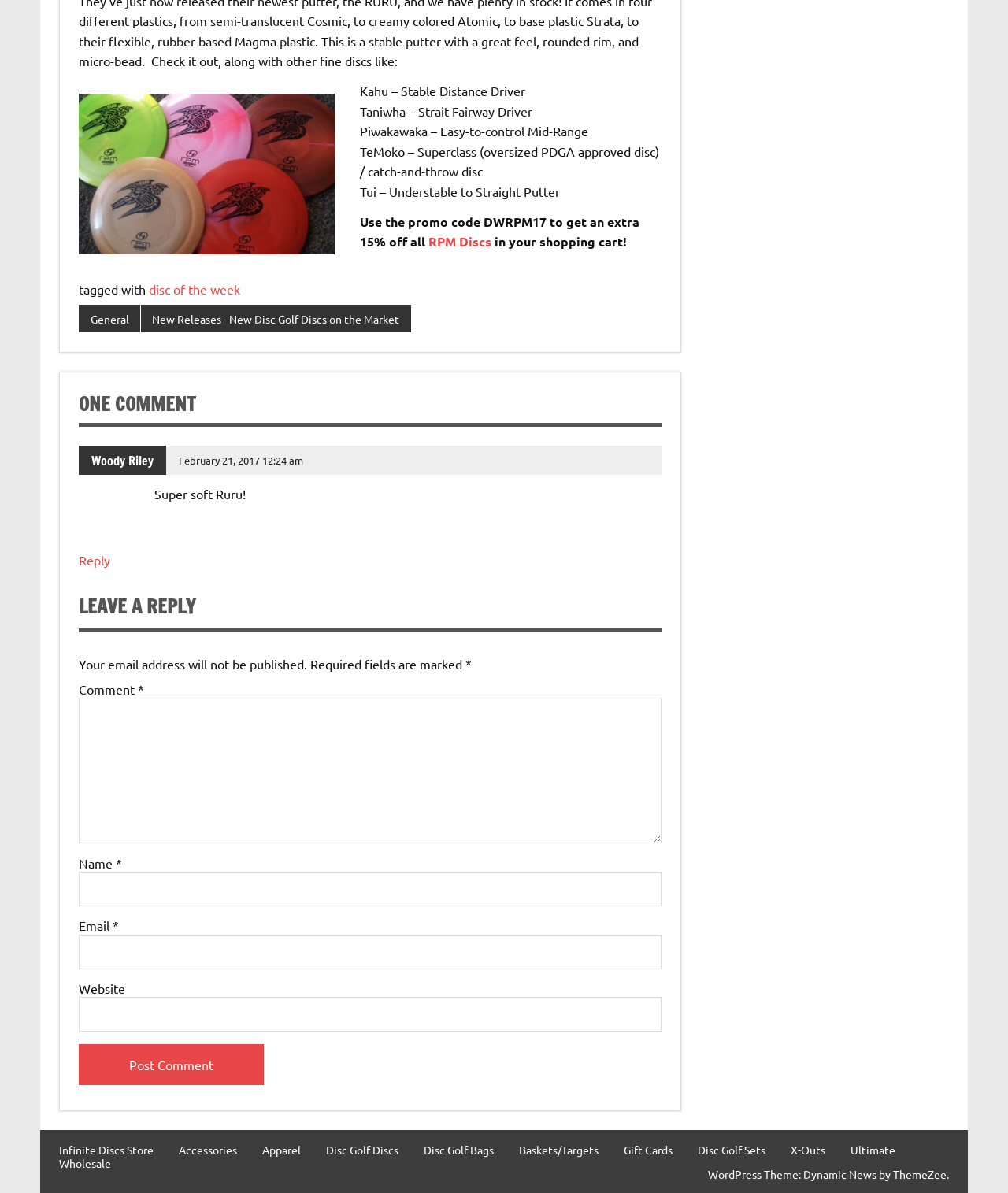Pinpoint the bounding box coordinates of the element to be clicked to execute the instruction: "Enter a comment in the 'Comment *' textbox".

[0.078, 0.585, 0.656, 0.707]